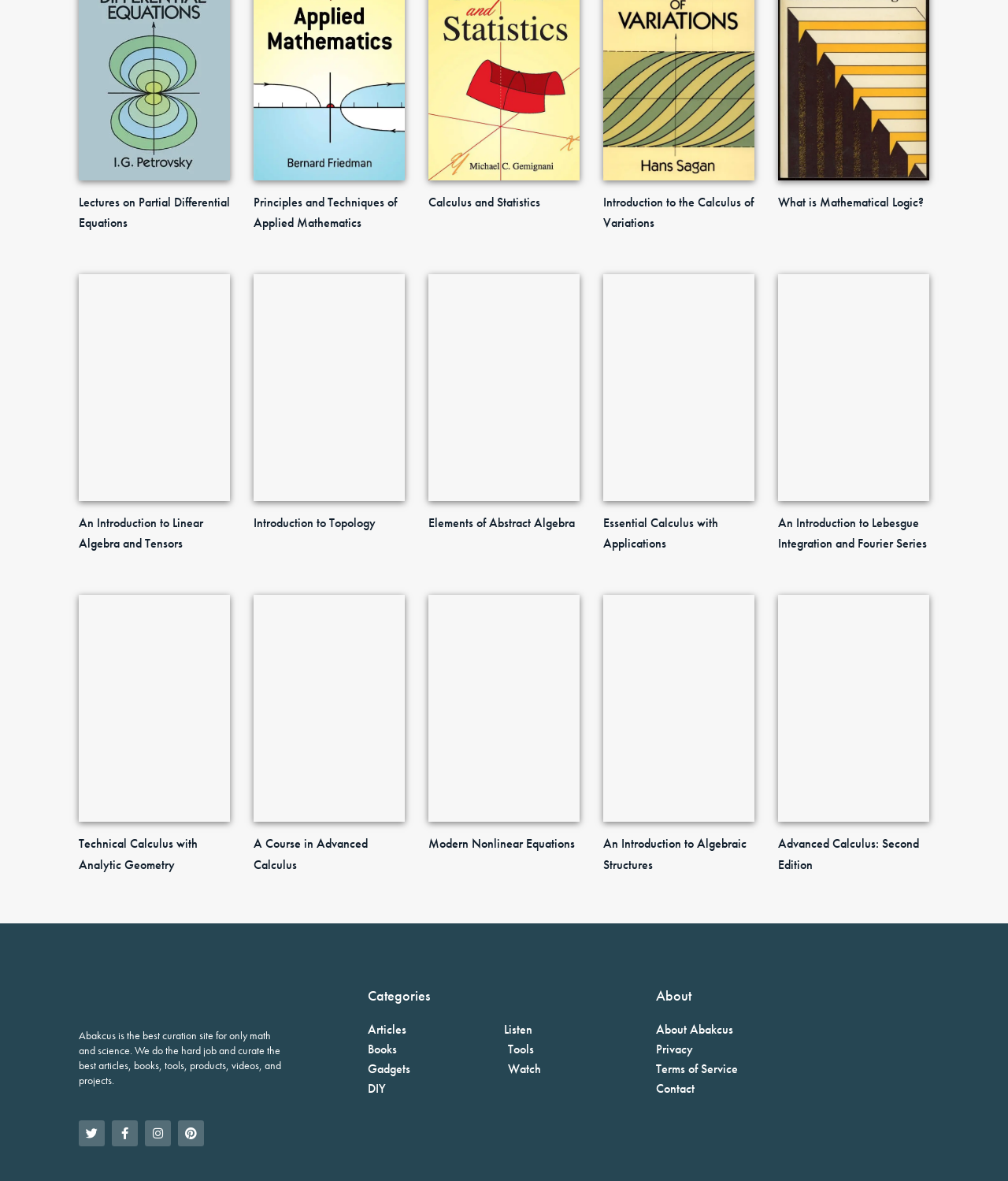Answer this question in one word or a short phrase: What is the name of the website?

Abakcus